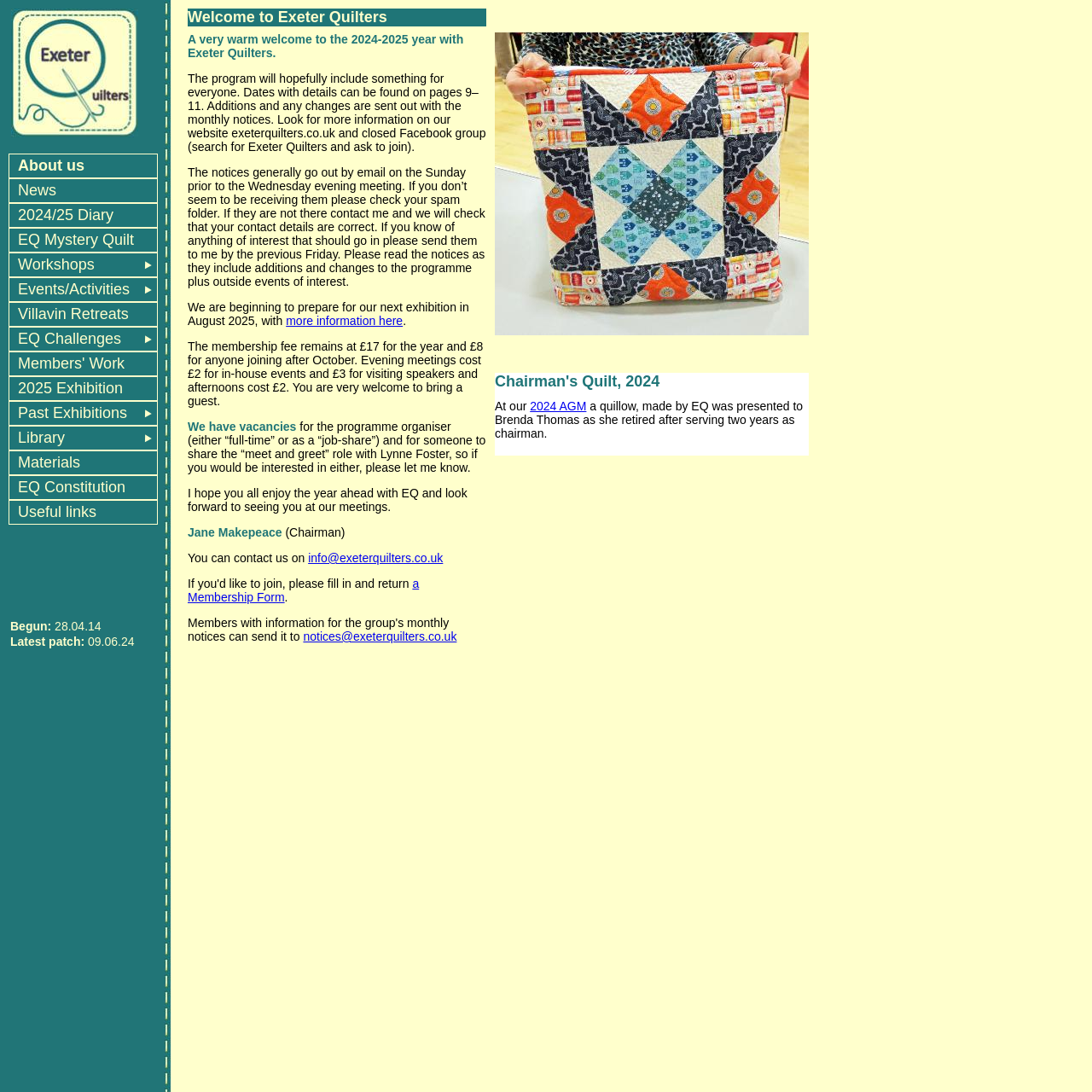What is the name of the chairman of Exeter Quilters?
Give a one-word or short-phrase answer derived from the screenshot.

Jane Makepeace